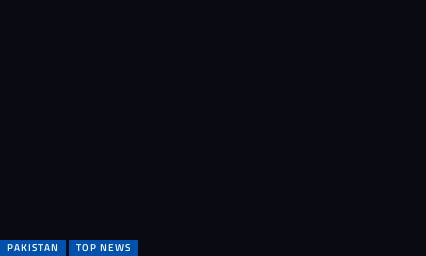What is the purpose of the banner?
Based on the visual information, provide a detailed and comprehensive answer.

The caption explains that the banner highlights key sections of the news website, indicating that its purpose is to draw attention to significant updates and stories relevant to Pakistan, and to help users navigate the website's content.